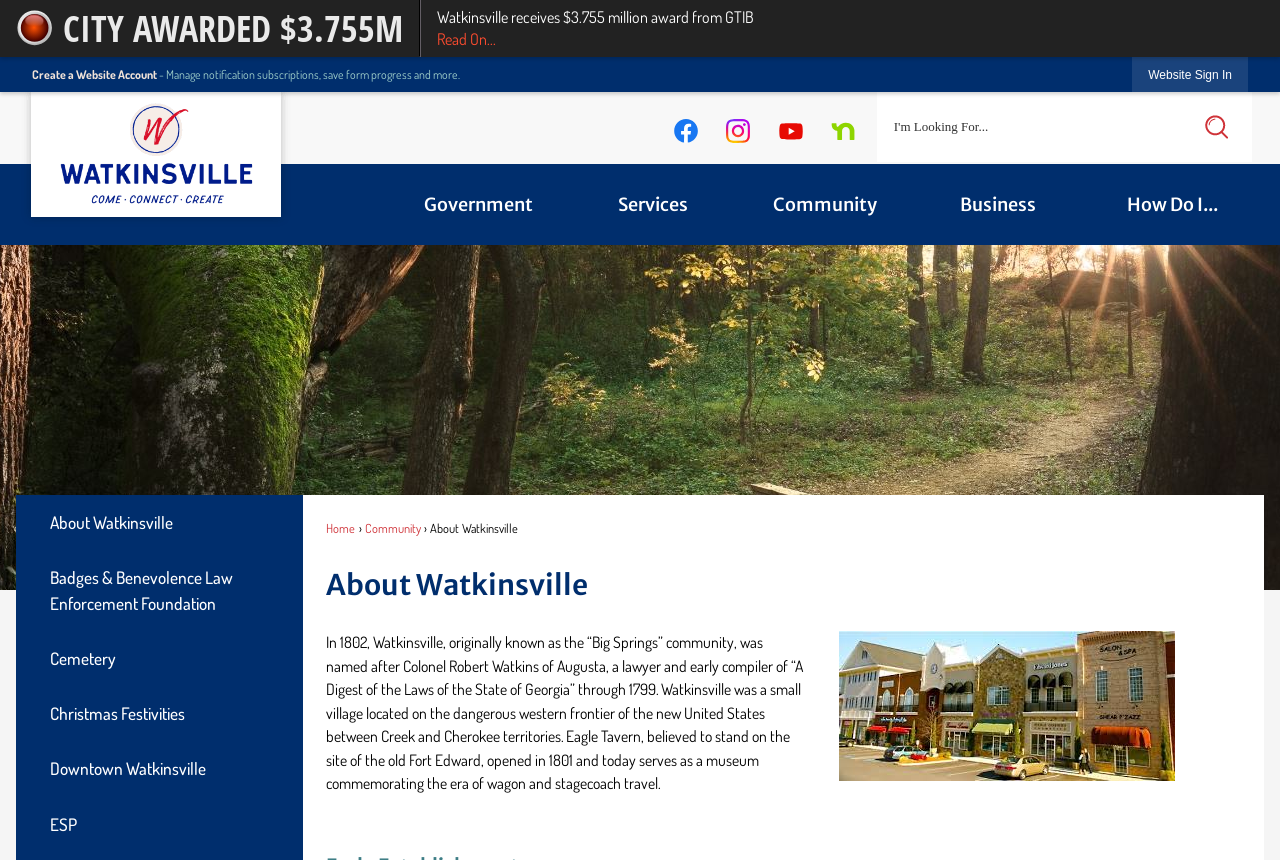Predict the bounding box coordinates of the area that should be clicked to accomplish the following instruction: "Create a Website Account". The bounding box coordinates should consist of four float numbers between 0 and 1, i.e., [left, top, right, bottom].

[0.025, 0.078, 0.123, 0.095]